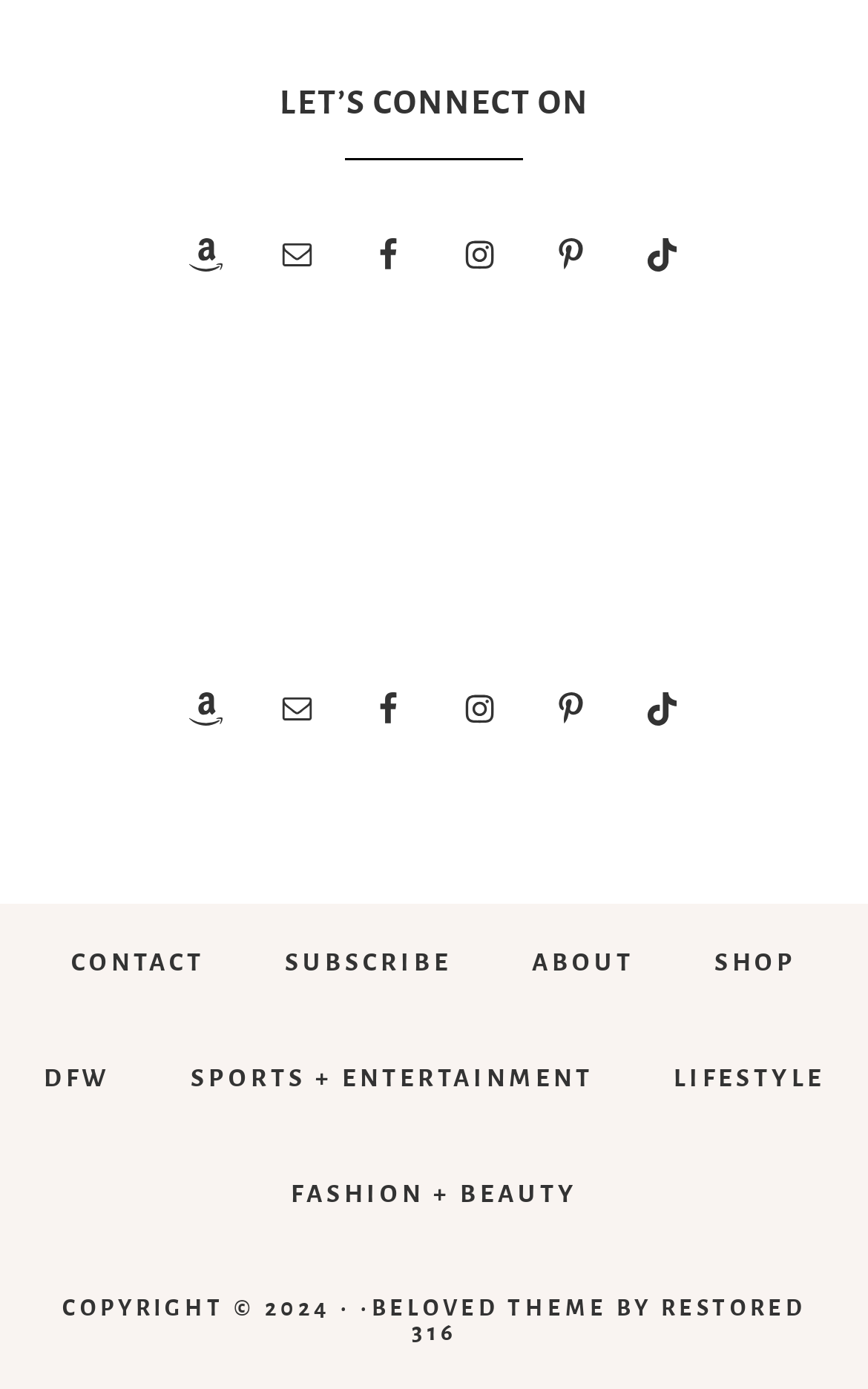What is the last link in the footer section?
Based on the screenshot, respond with a single word or phrase.

RESTORED 316